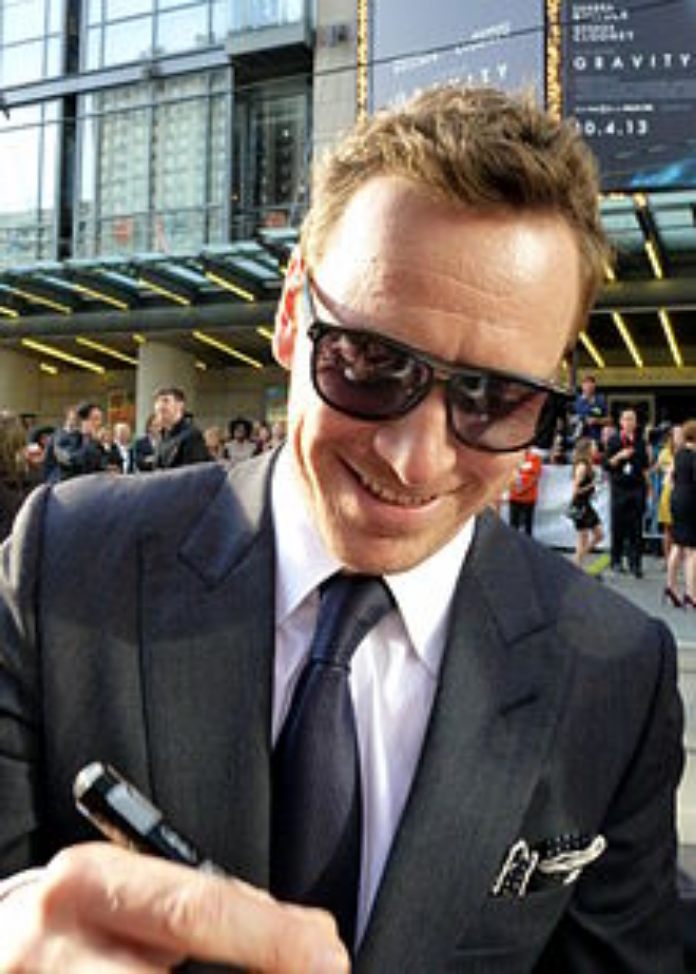Give a short answer to this question using one word or a phrase:
What is the man doing?

Signing an autograph